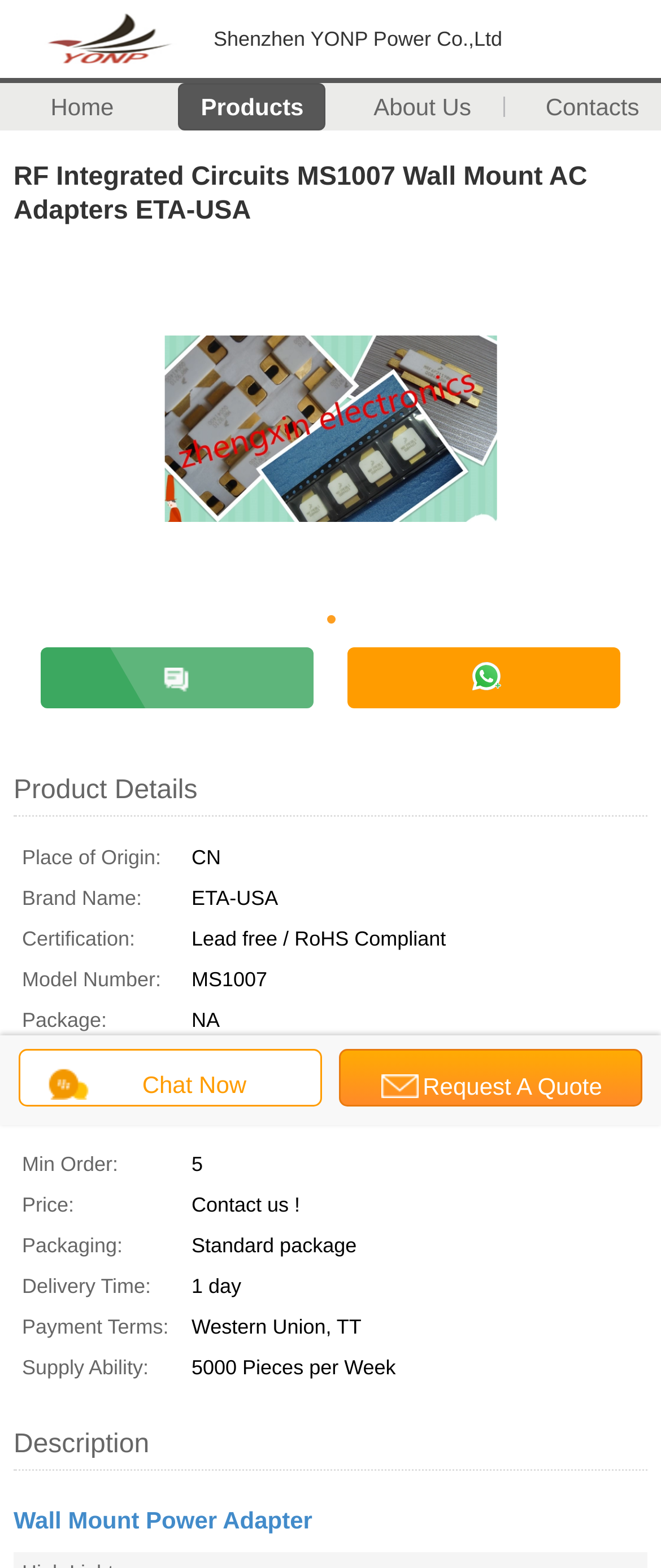What is the certification of the product?
Based on the screenshot, provide your answer in one word or phrase.

Lead free / RoHS Compliant